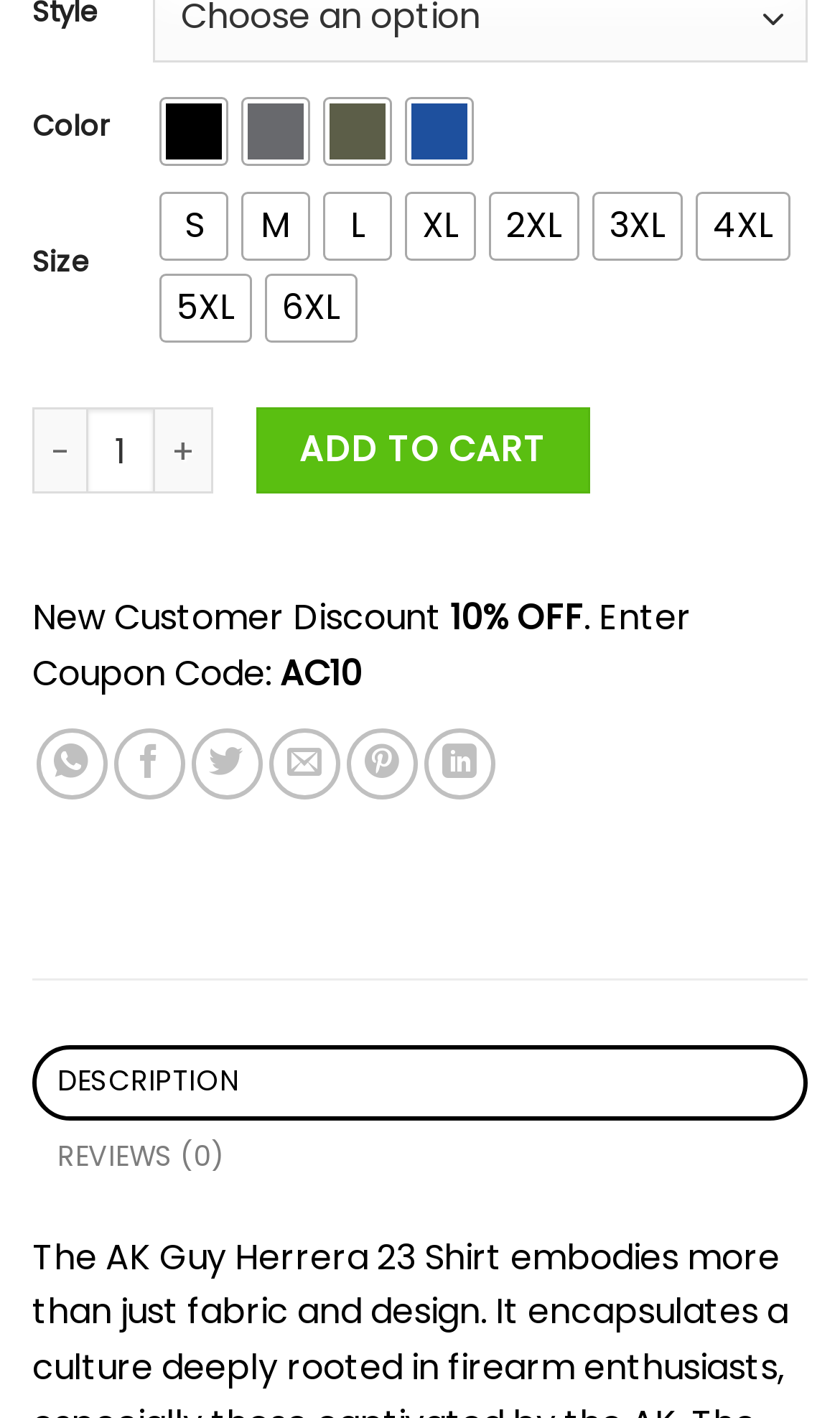Using the format (top-left x, top-left y, bottom-right x, bottom-right y), and given the element description, identify the bounding box coordinates within the screenshot: Reviews (0)

[0.038, 0.79, 0.962, 0.843]